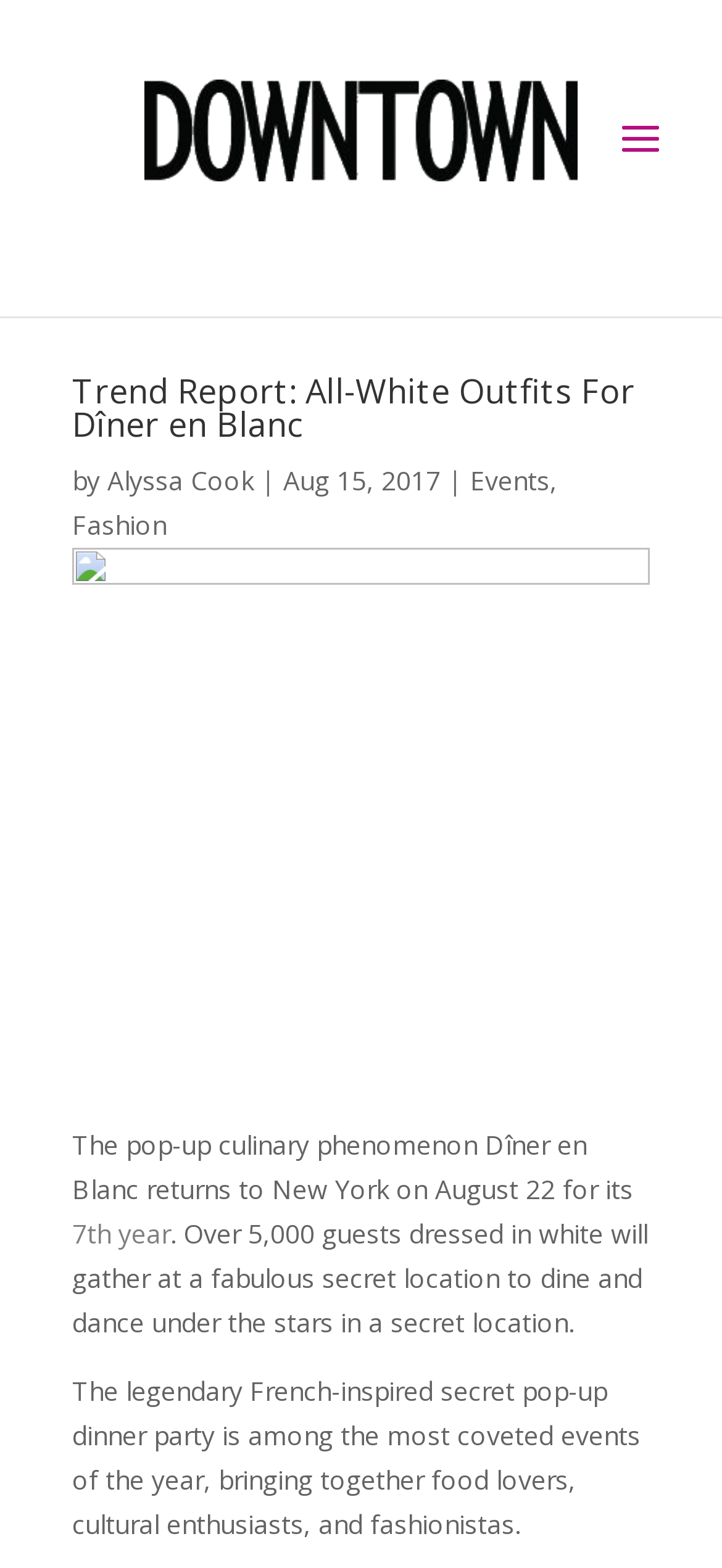Find the bounding box of the UI element described as follows: "What's on around Bath".

None